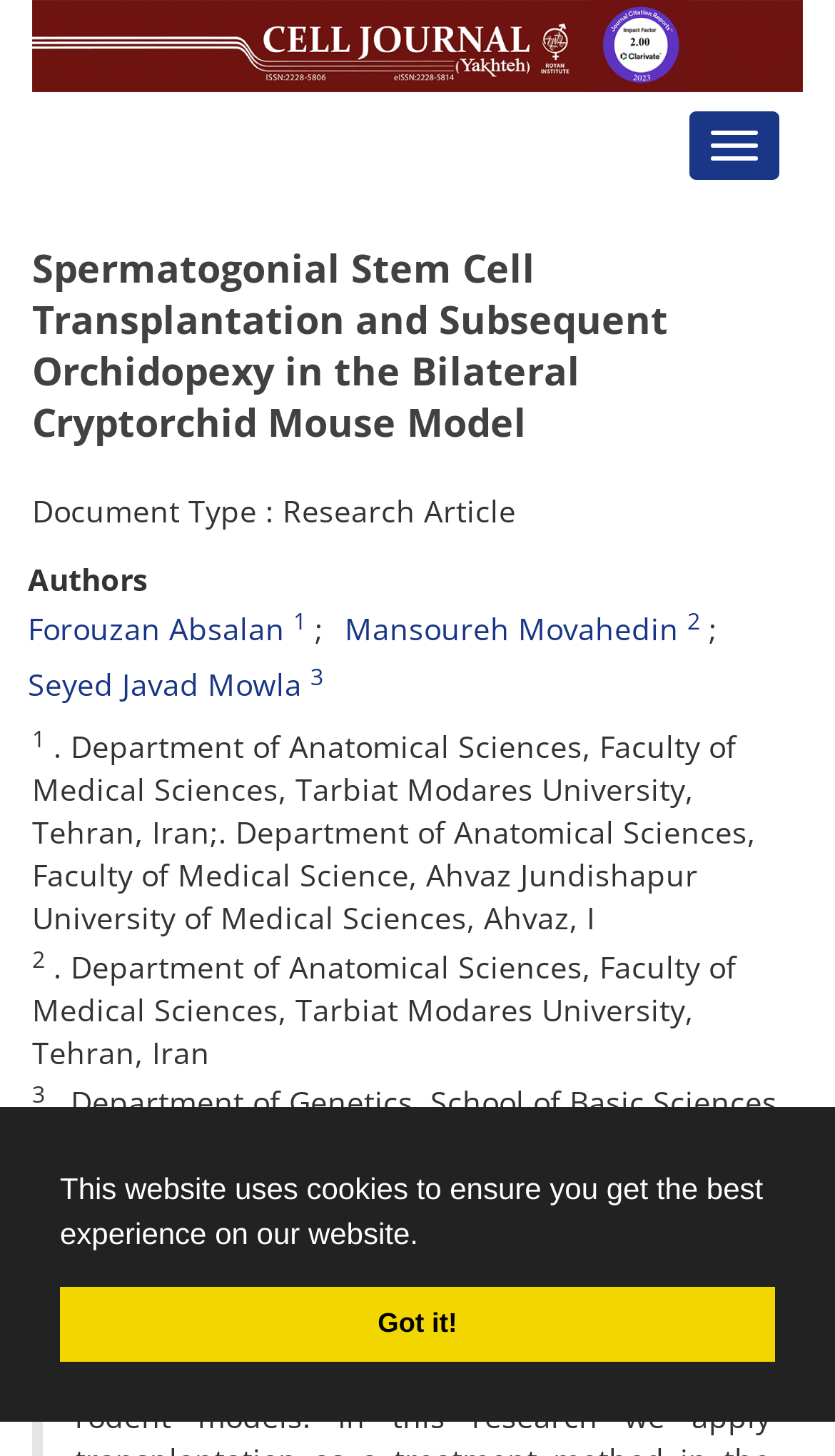Find the bounding box coordinates of the element I should click to carry out the following instruction: "Click the toggle navigation button".

[0.823, 0.075, 0.936, 0.125]